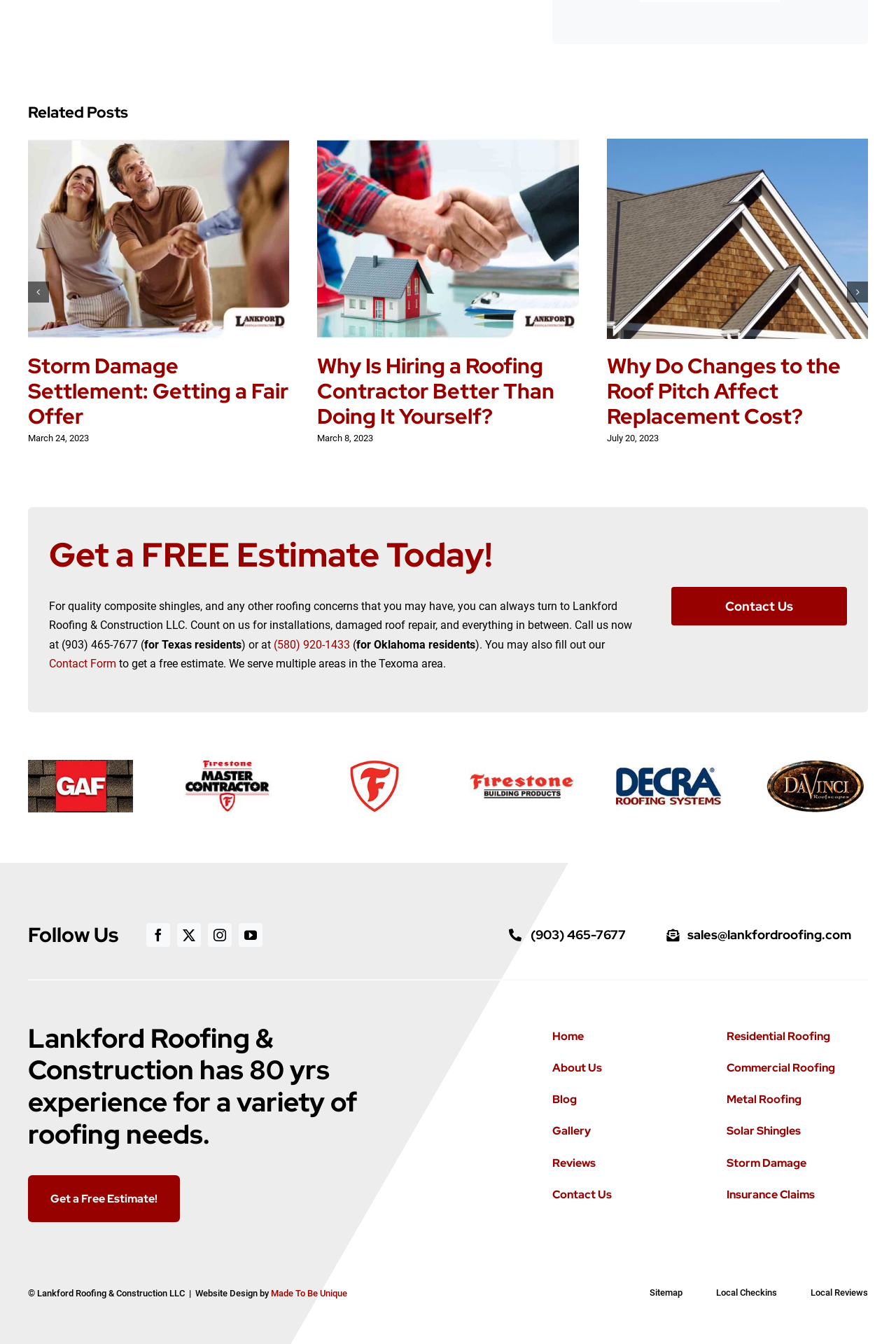Indicate the bounding box coordinates of the element that needs to be clicked to satisfy the following instruction: "Contact Us". The coordinates should be four float numbers between 0 and 1, i.e., [left, top, right, bottom].

[0.749, 0.437, 0.945, 0.465]